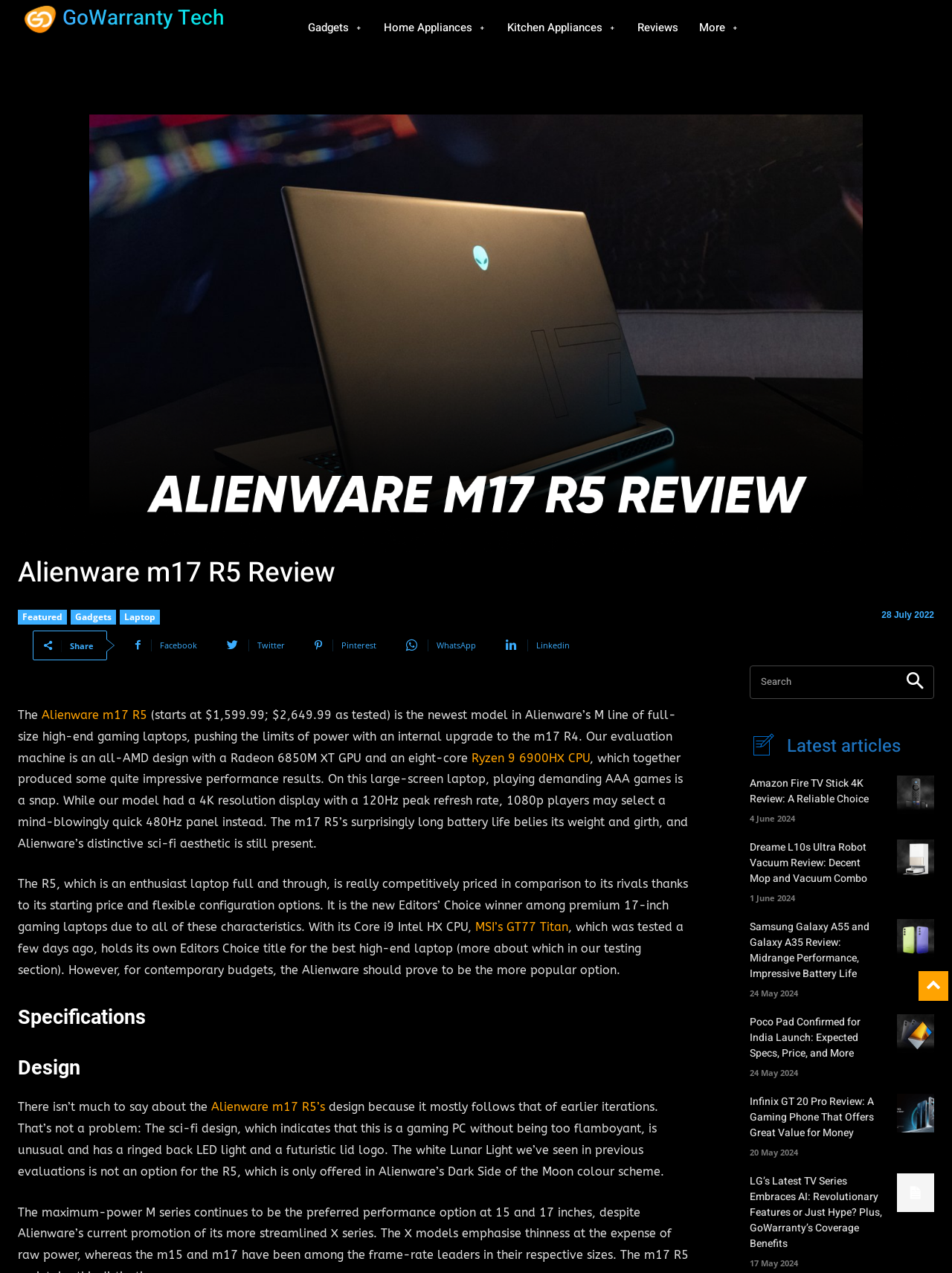What is the price of the laptop?
Provide an in-depth and detailed answer to the question.

The price of the laptop can be found in the text 'The Alienware m17 R5 (starts at $1,599.99; $2,649.99 as tested) is the newest model in Alienware’s M line of full-size high-end gaming laptops'.